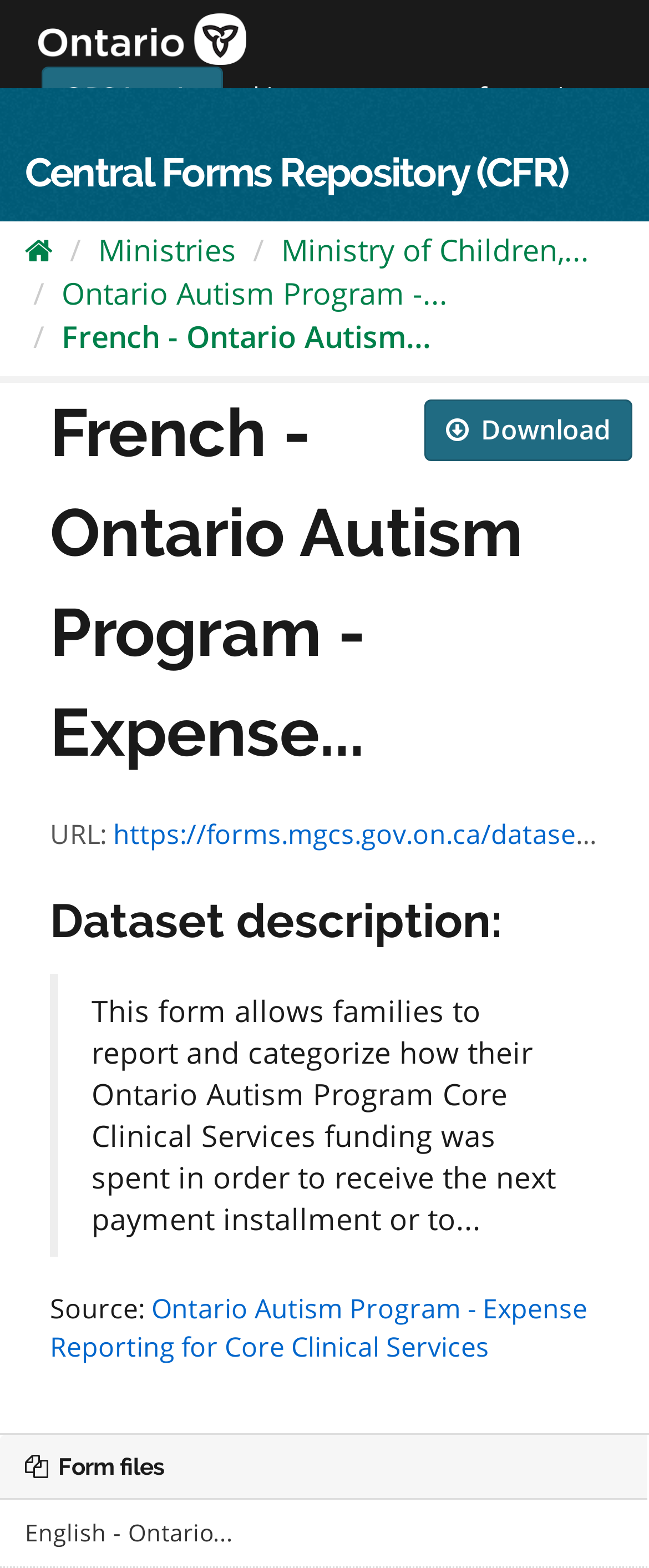Indicate the bounding box coordinates of the element that needs to be clicked to satisfy the following instruction: "Go to Central Forms Repository". The coordinates should be four float numbers between 0 and 1, i.e., [left, top, right, bottom].

[0.059, 0.012, 0.379, 0.035]